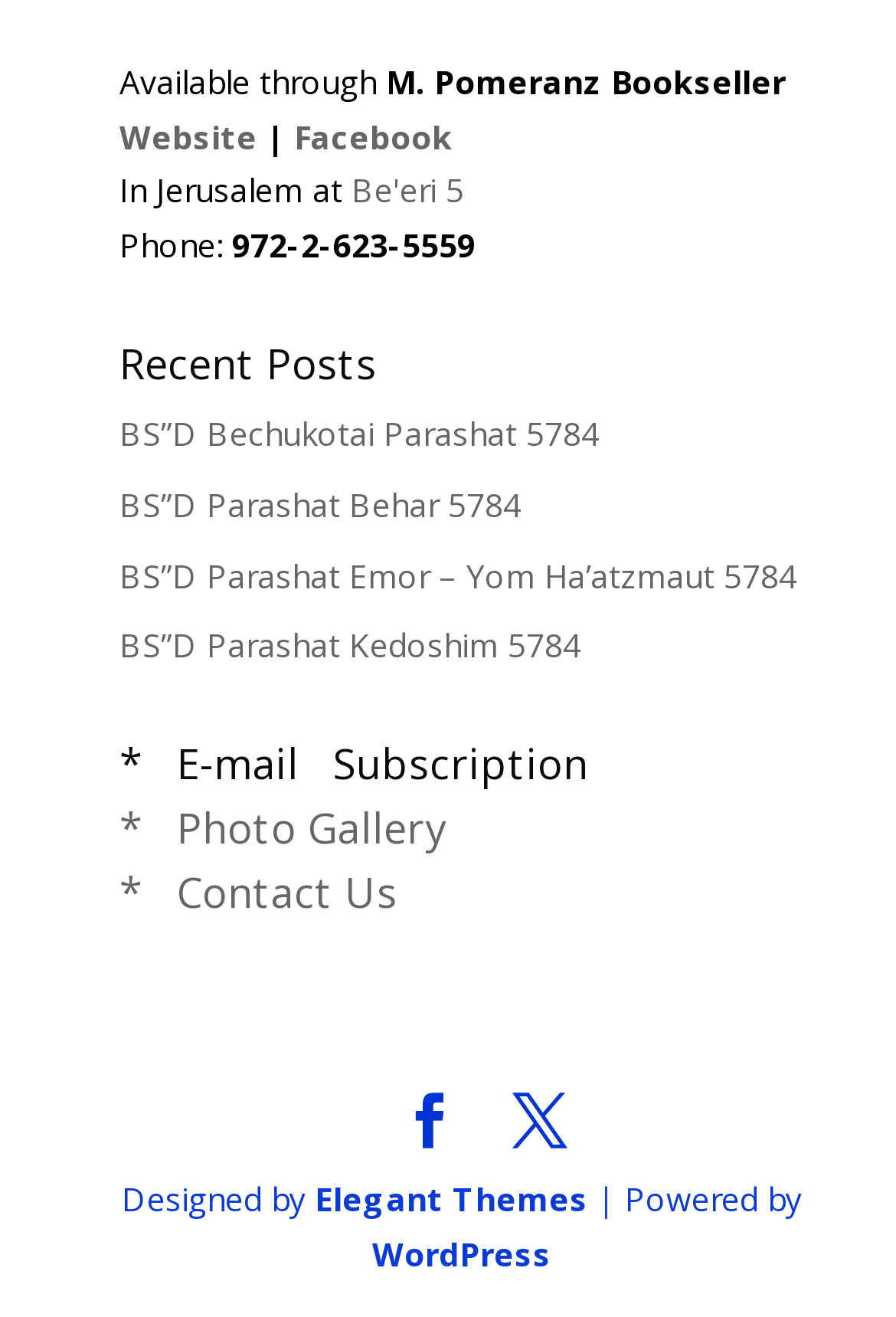Analyze the image and answer the question with as much detail as possible: 
What is the name of the bookseller?

The name of the bookseller can be found in the top section of the webpage, where it is written as 'M. Pomeranz Bookseller' next to the text 'Available through'.